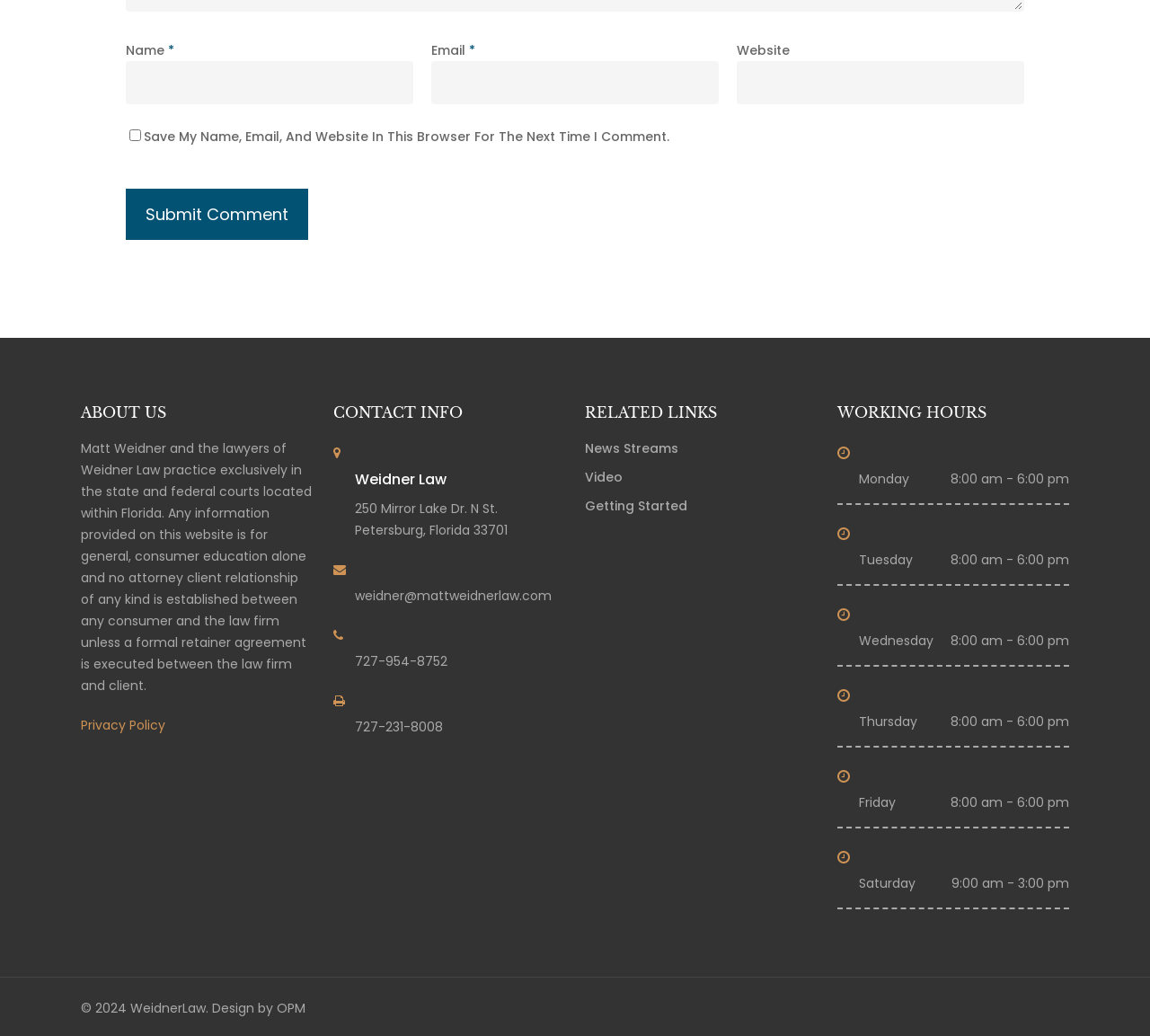What is the link to the privacy policy?
Respond with a short answer, either a single word or a phrase, based on the image.

Privacy Policy